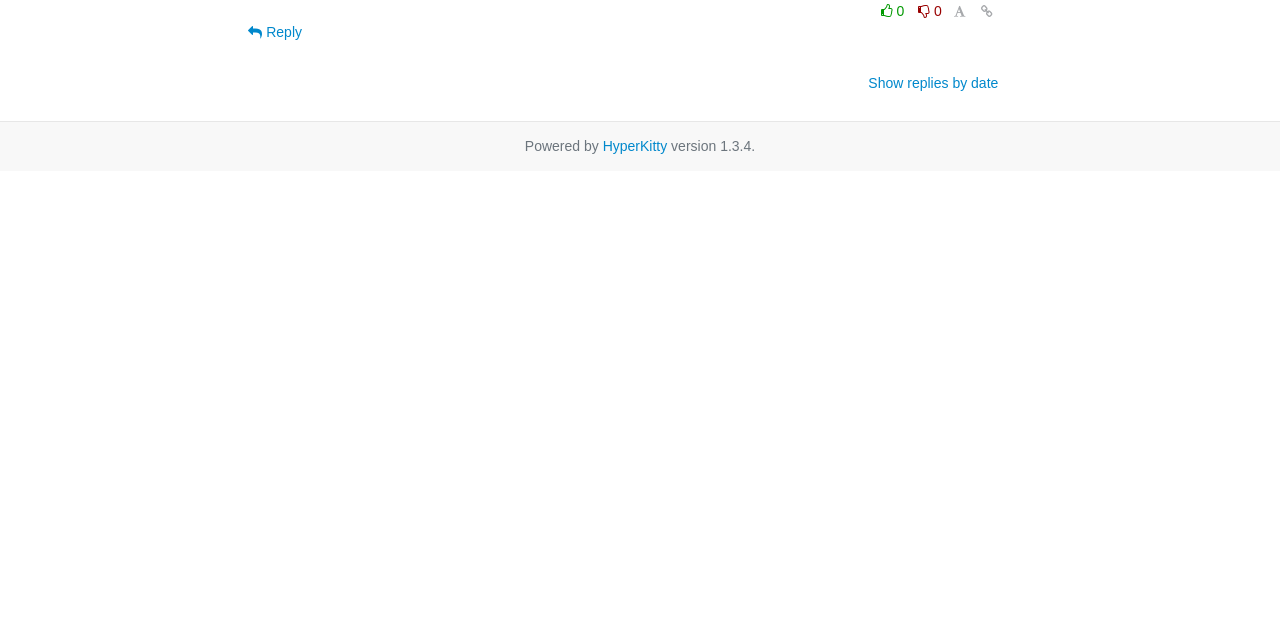Show the bounding box coordinates for the HTML element described as: "Show replies by date".

[0.678, 0.117, 0.78, 0.142]